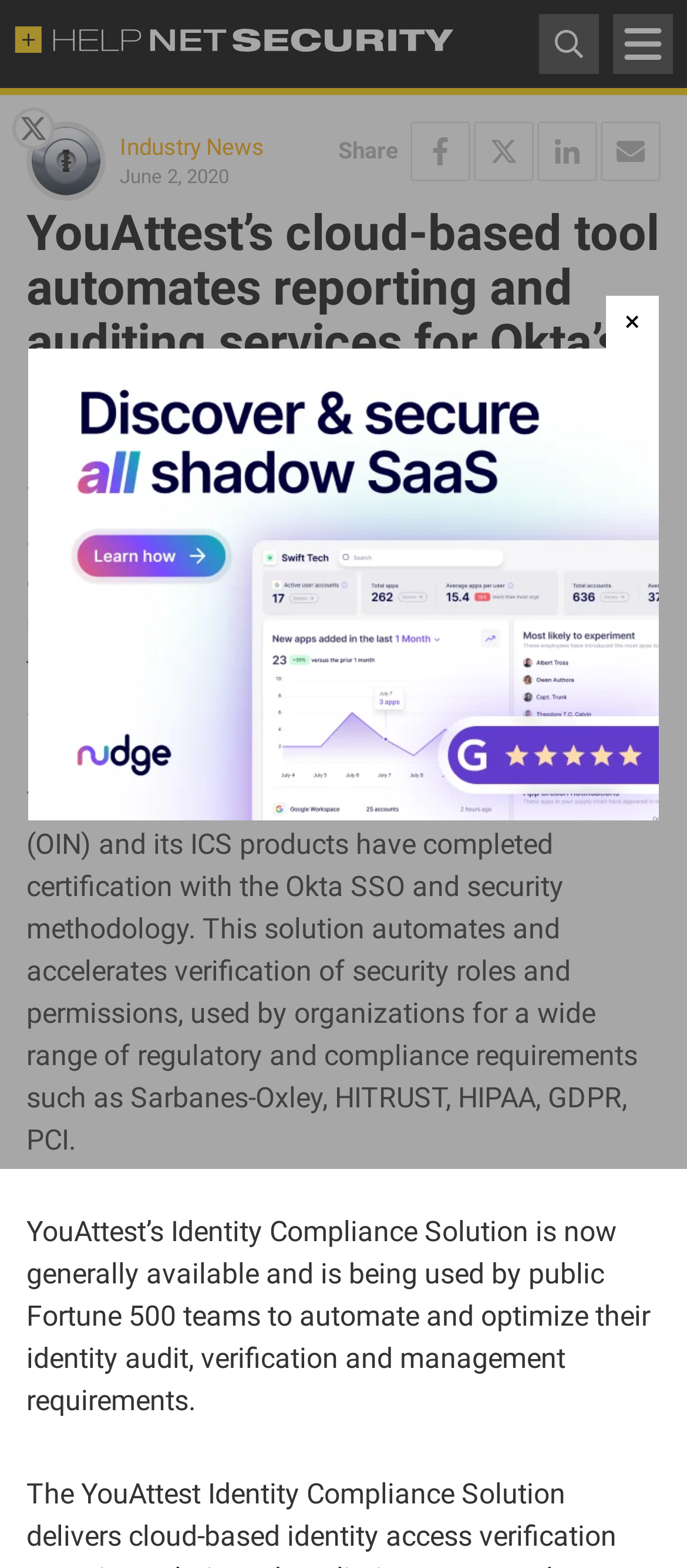Use the details in the image to answer the question thoroughly: 
What is the name of the company that provides Identity Cloud?

The answer can be found in the text 'YouAttest’s cloud-based tool automates reporting and auditing services for Okta’s Identity Cloud...' which indicates that Okta is the company that provides Identity Cloud.